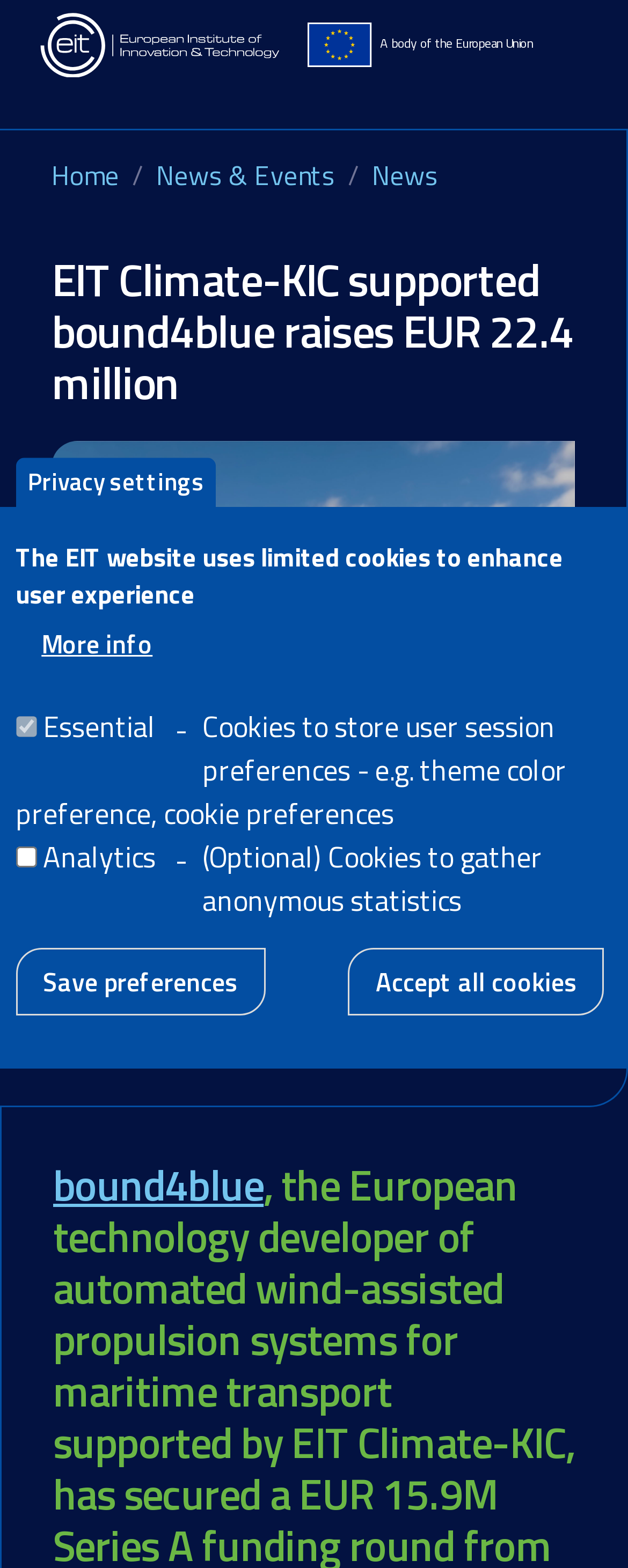Please identify the bounding box coordinates of the clickable area that will fulfill the following instruction: "Visit the bound4blue website". The coordinates should be in the format of four float numbers between 0 and 1, i.e., [left, top, right, bottom].

[0.085, 0.735, 0.42, 0.776]